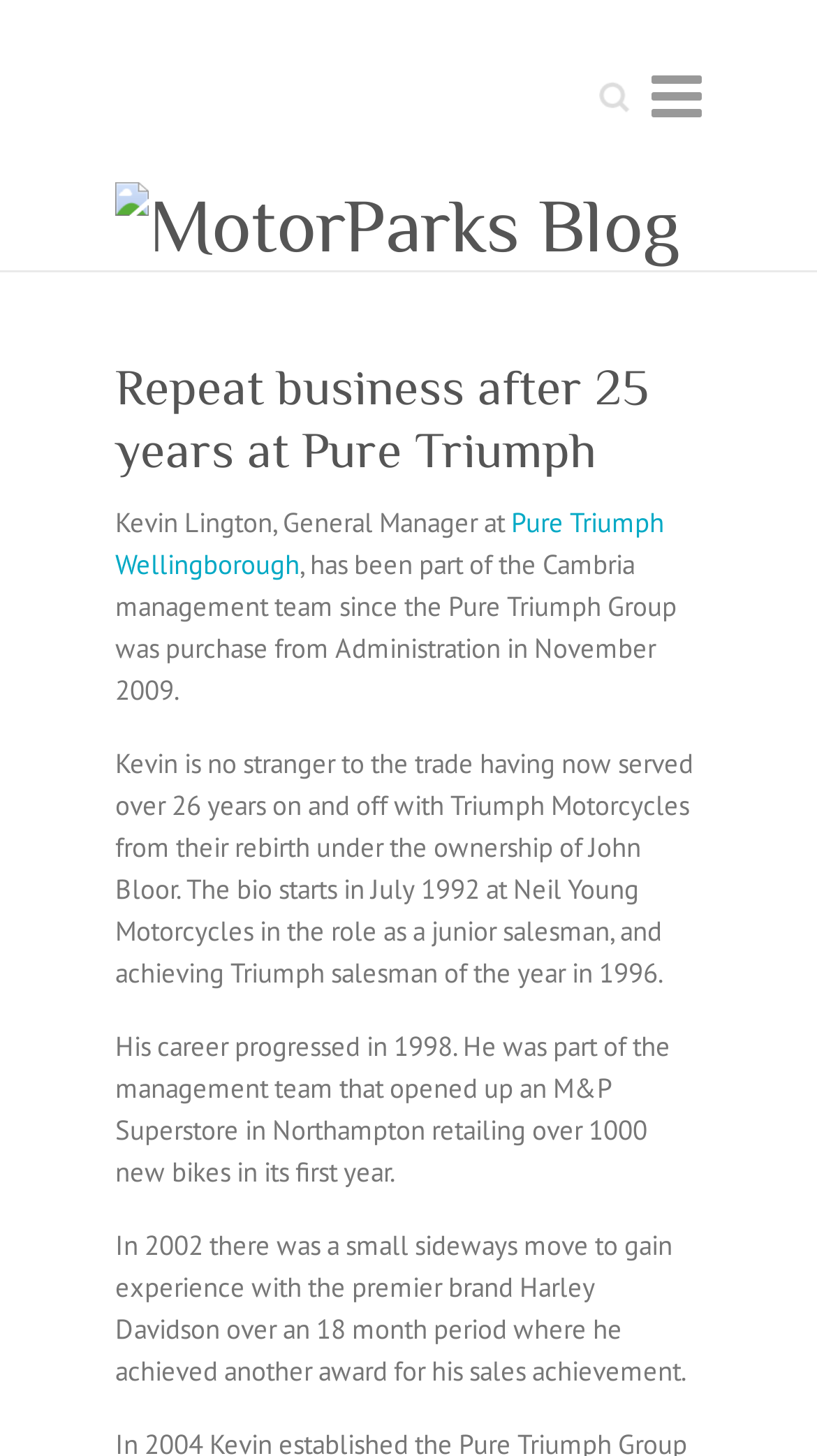Identify and generate the primary title of the webpage.

Repeat business after 25 years at Pure Triumph